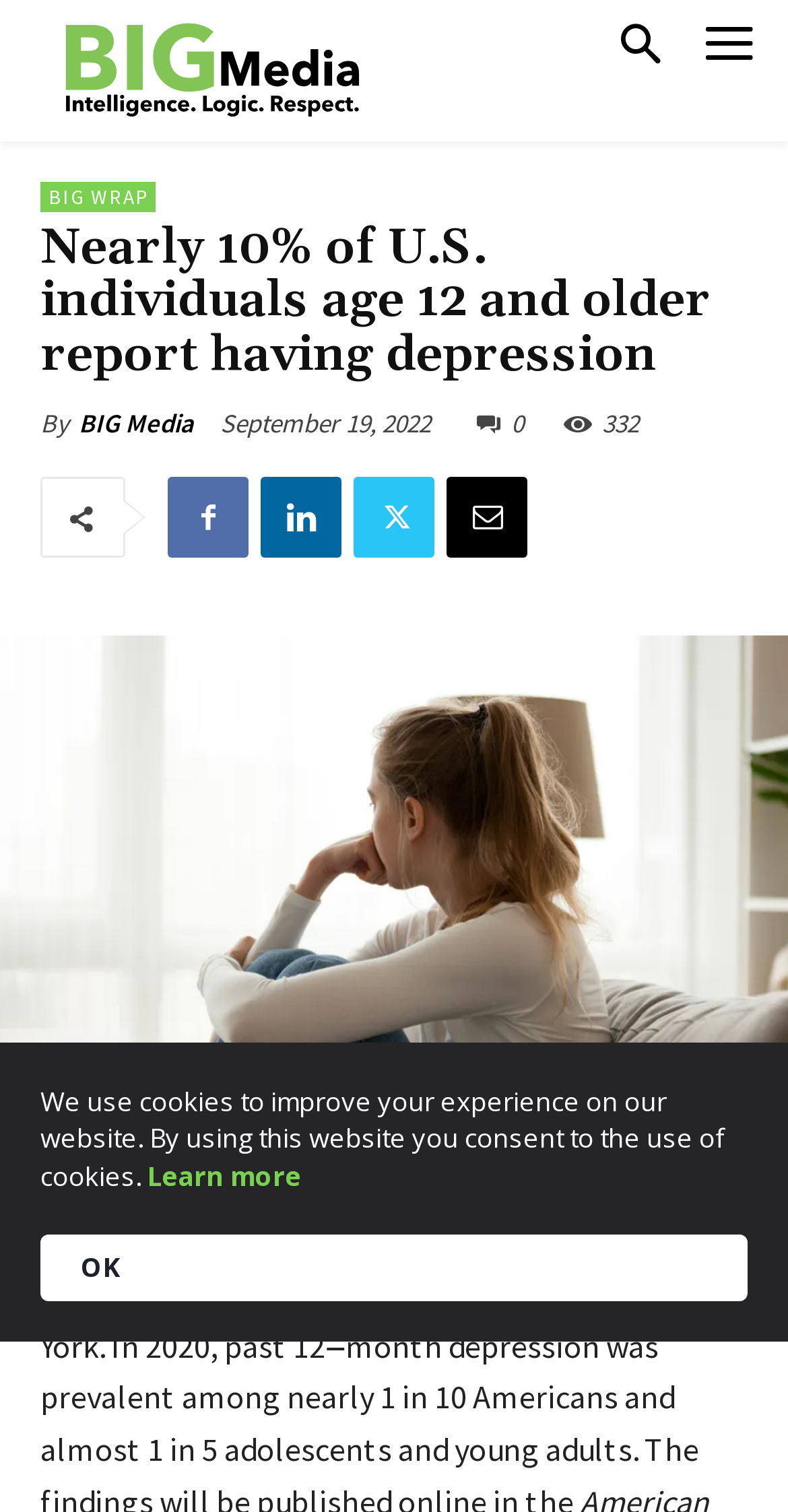What is the percentage of U.S. individuals age 12 and older who report having depression?
Offer a detailed and full explanation in response to the question.

The answer can be found in the main heading of the webpage, which states 'Nearly 10% of U.S. individuals age 12 and older report having depression'.